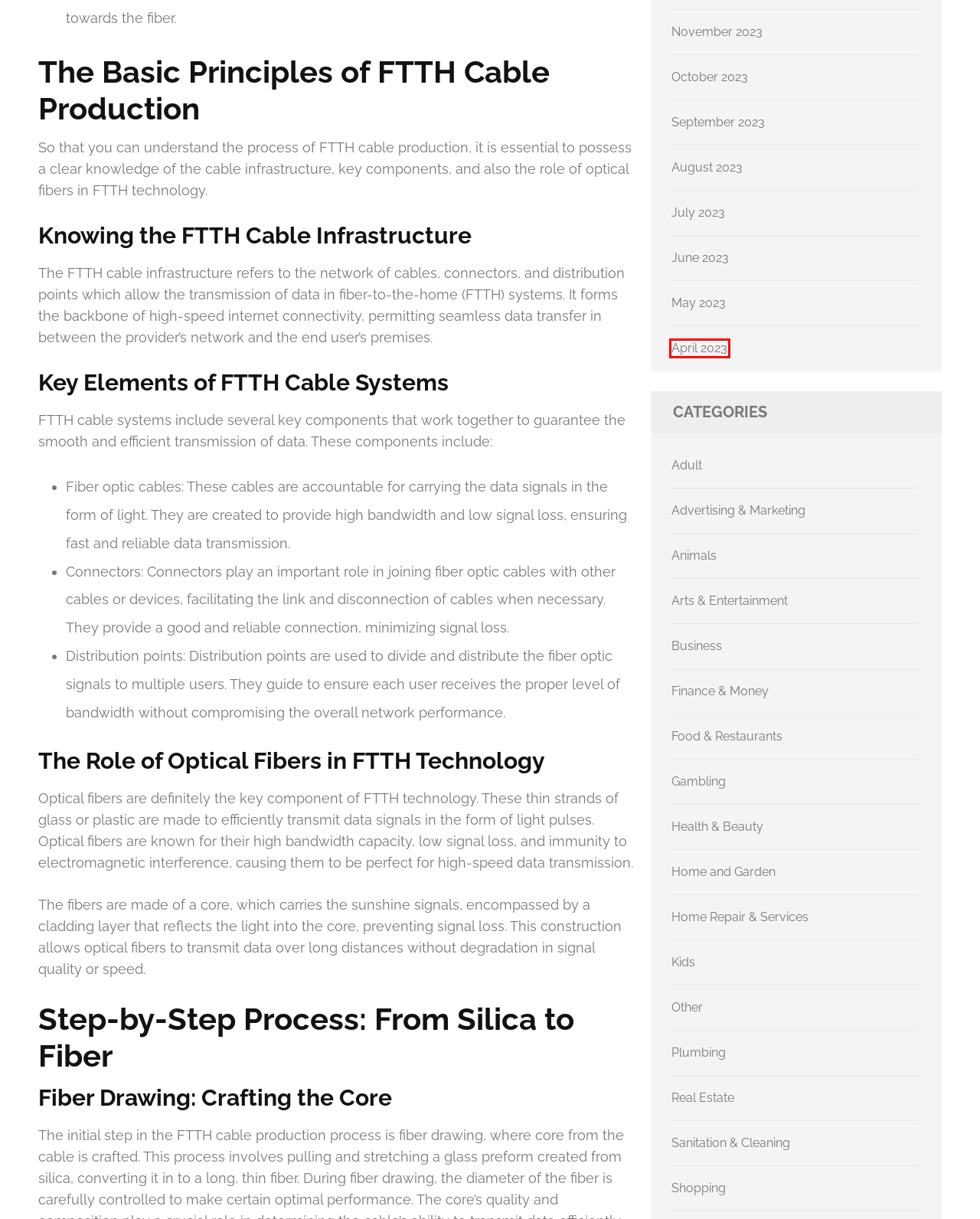A screenshot of a webpage is given, marked with a red bounding box around a UI element. Please select the most appropriate webpage description that fits the new page after clicking the highlighted element. Here are the candidates:
A. September 2023 – EnlightenedEdge
B. Health & Beauty – EnlightenedEdge
C. Home and Garden – EnlightenedEdge
D. April 2023 – EnlightenedEdge
E. Finance & Money – EnlightenedEdge
F. Food & Restaurants – EnlightenedEdge
G. July 2023 – EnlightenedEdge
H. Kids – EnlightenedEdge

D